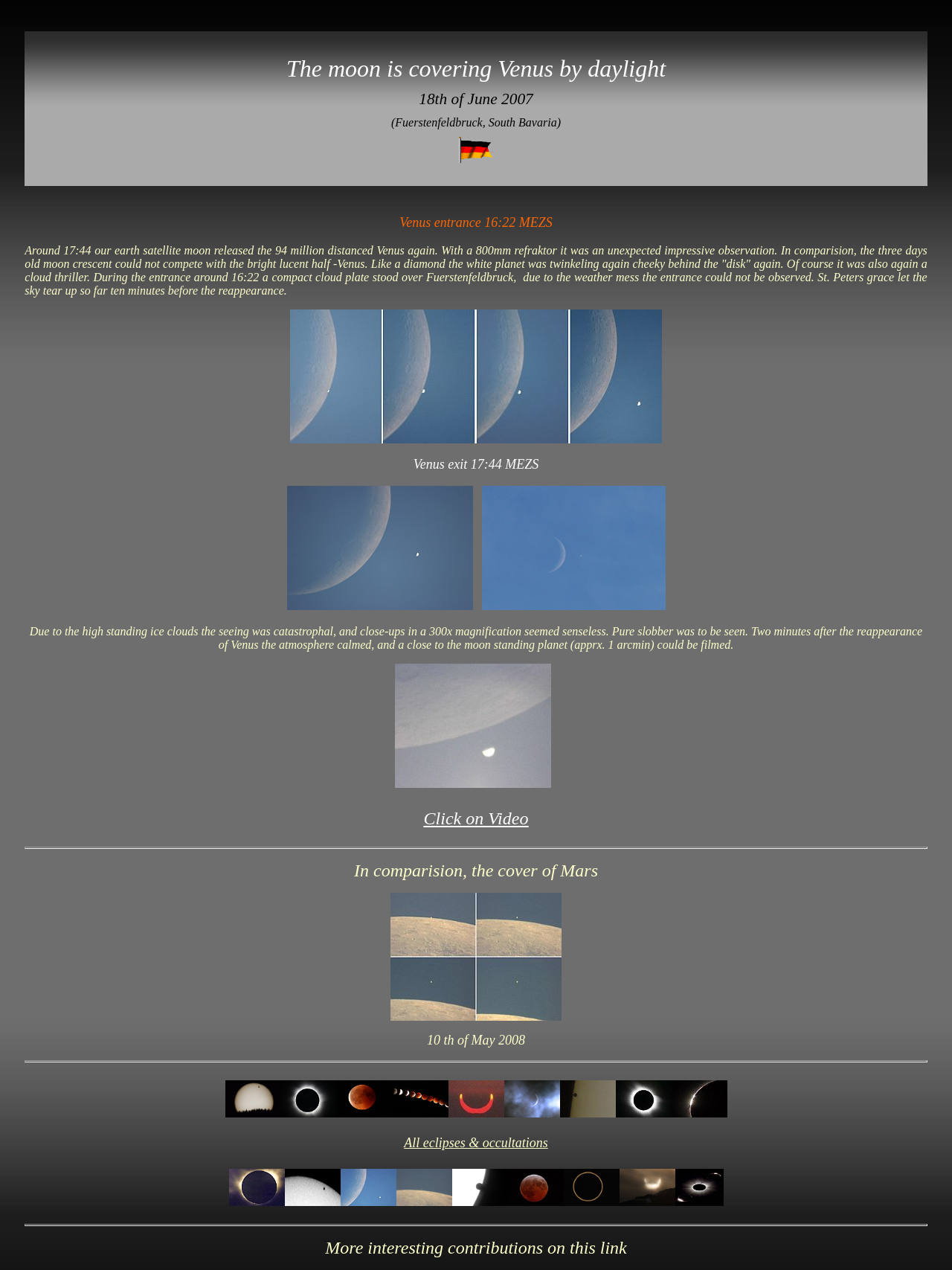Determine the bounding box for the UI element that matches this description: "alt="Venustansit 2012 by Boeckel"".

[0.236, 0.872, 0.295, 0.882]